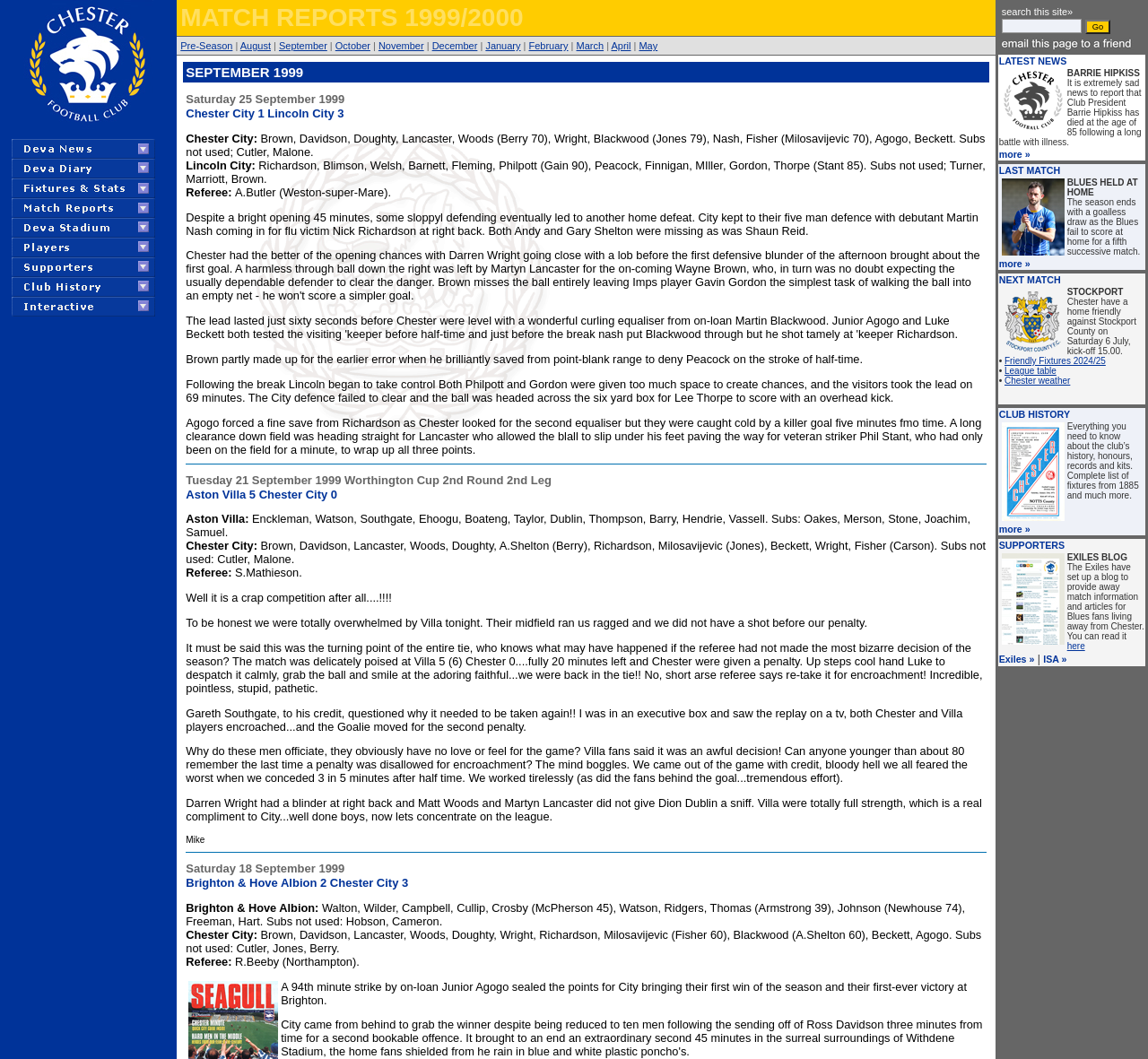How many links are there in the top navigation? Based on the screenshot, please respond with a single word or phrase.

10